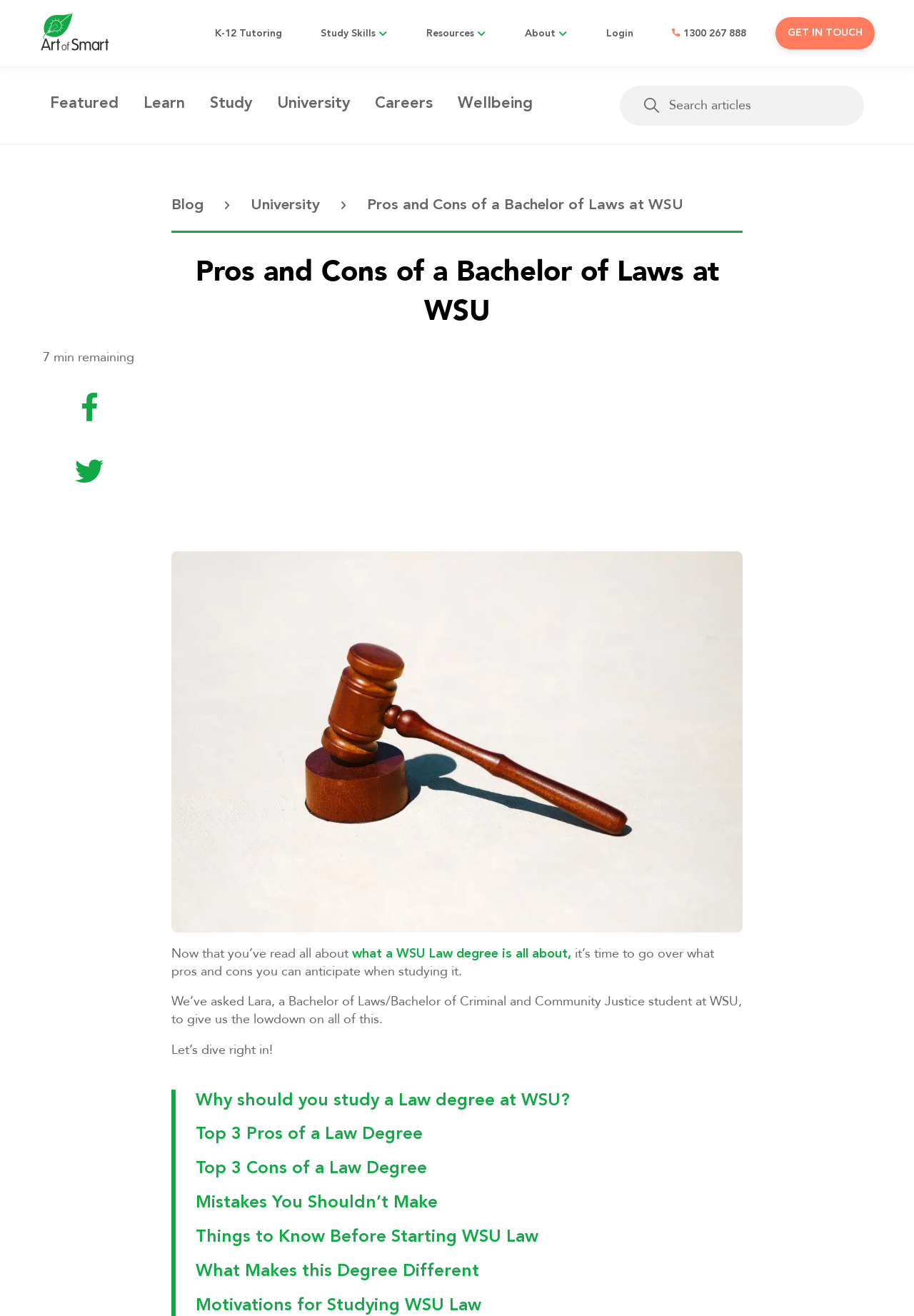Please find the bounding box for the following UI element description. Provide the coordinates in (top-left x, top-left y, bottom-right x, bottom-right y) format, with values between 0 and 1: What Makes this Degree Different

[0.214, 0.96, 0.524, 0.973]